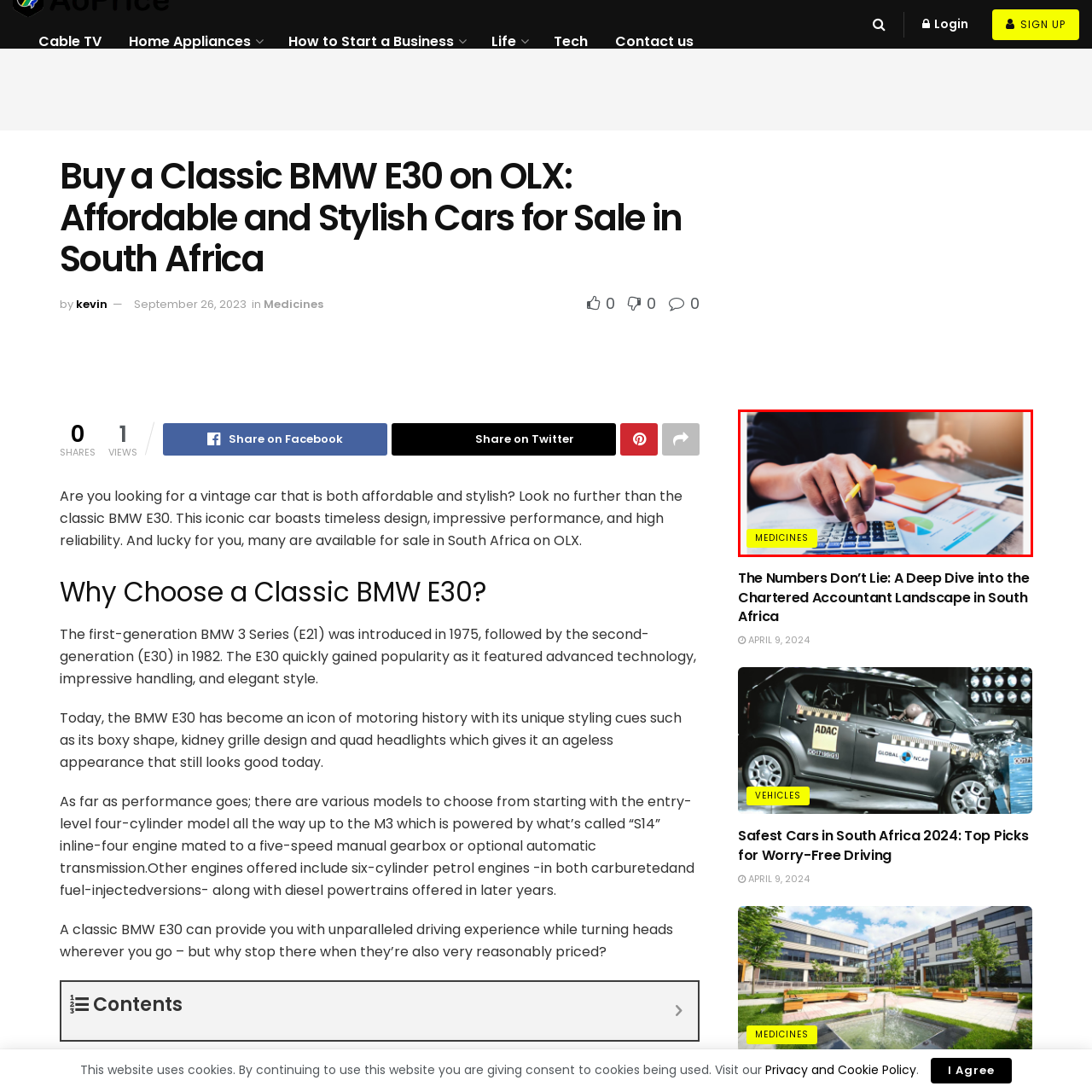What is the background of the image?
Check the image enclosed by the red bounding box and give your answer in one word or a short phrase.

A laptop and a notebook